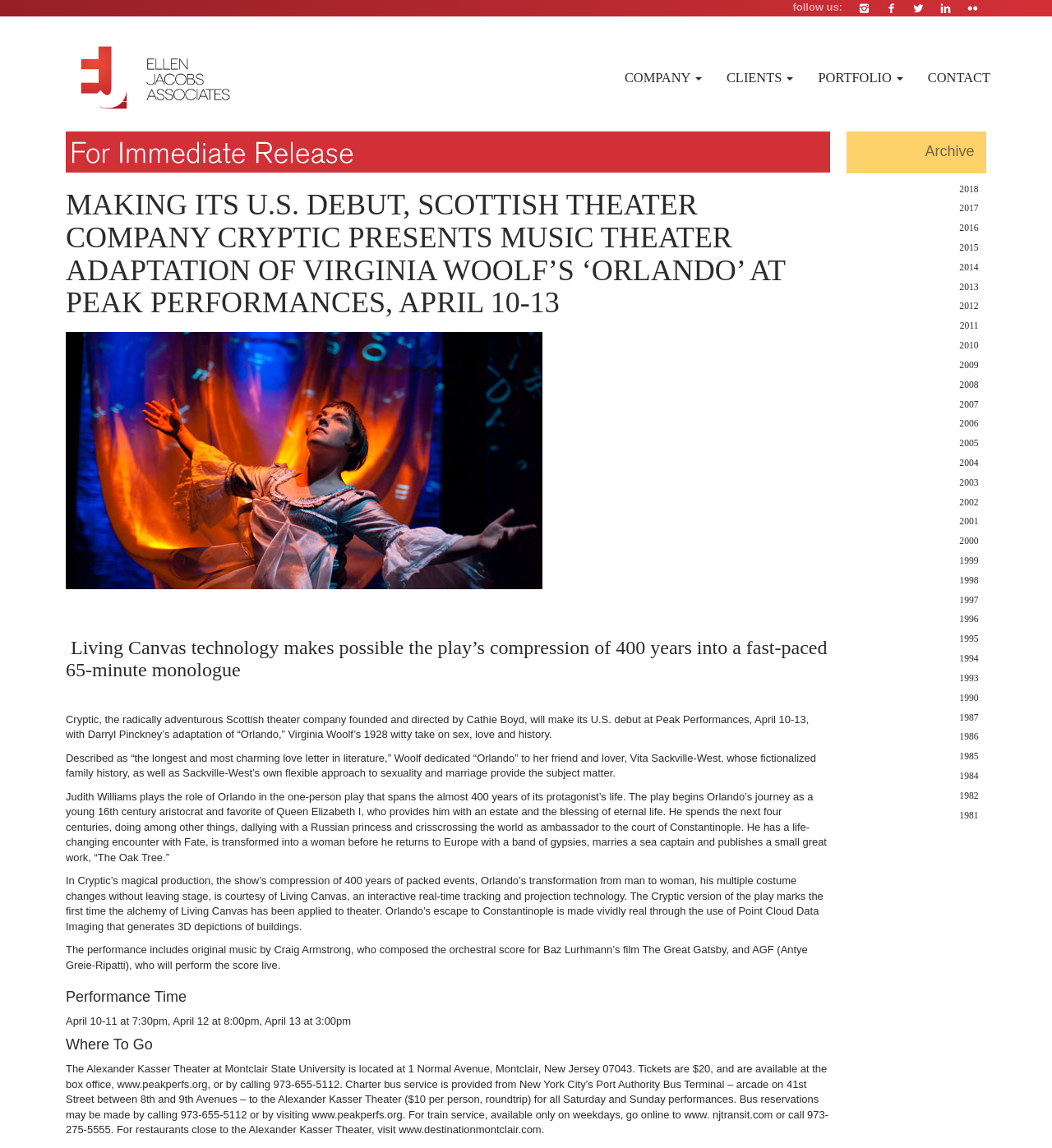What is the name of the technology used in the play?
Using the image, elaborate on the answer with as much detail as possible.

The answer can be found in the paragraph that starts with 'In Cryptic’s magical production, the show’s compression of 400 years of packed events, Orlando’s transformation from man to woman, his multiple costume changes without leaving stage, is courtesy of Living Canvas...' where it mentions the name of the technology used in the play as Living Canvas.